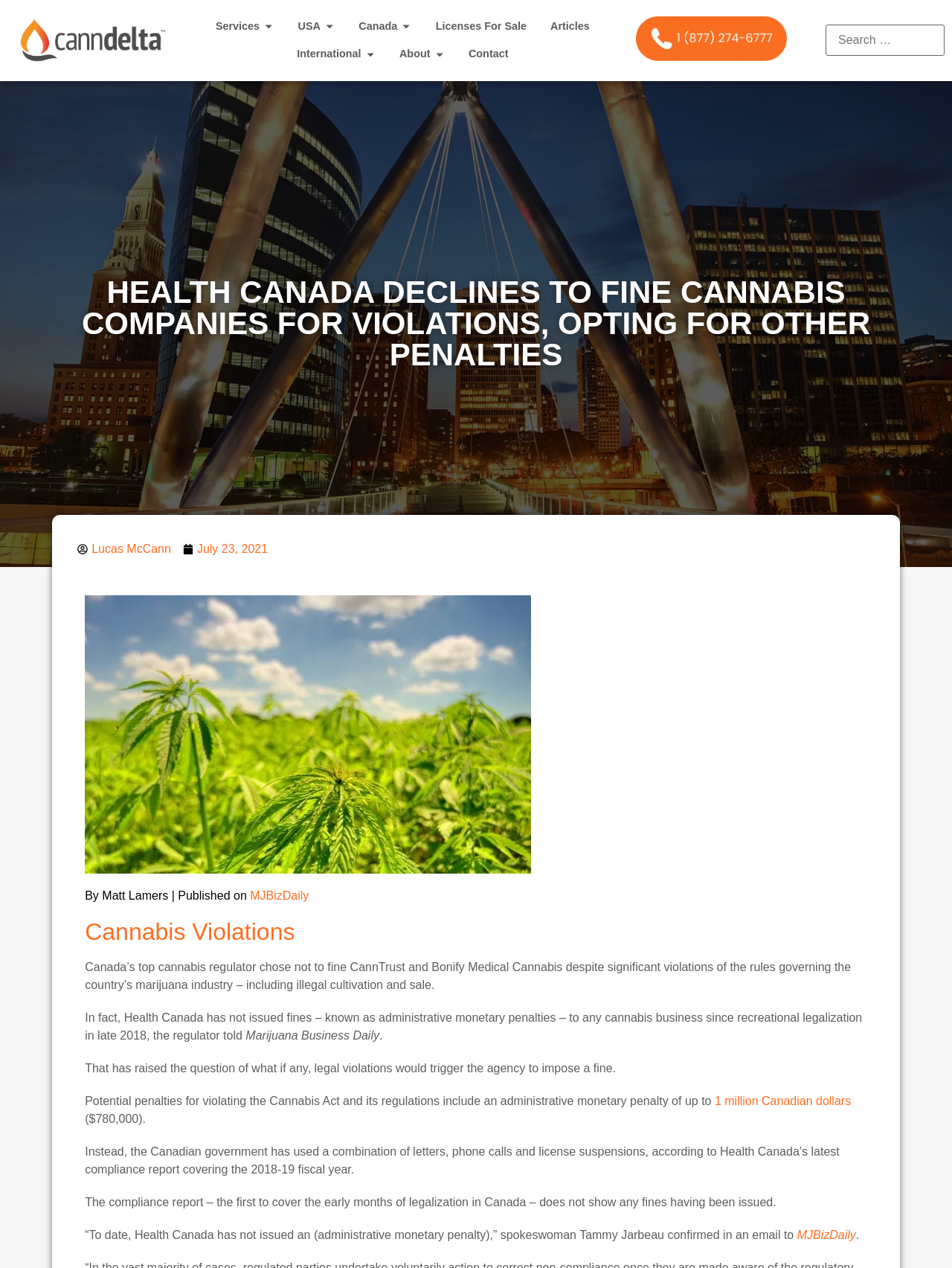Please specify the bounding box coordinates for the clickable region that will help you carry out the instruction: "Read the article by Lucas McCann".

[0.081, 0.426, 0.18, 0.44]